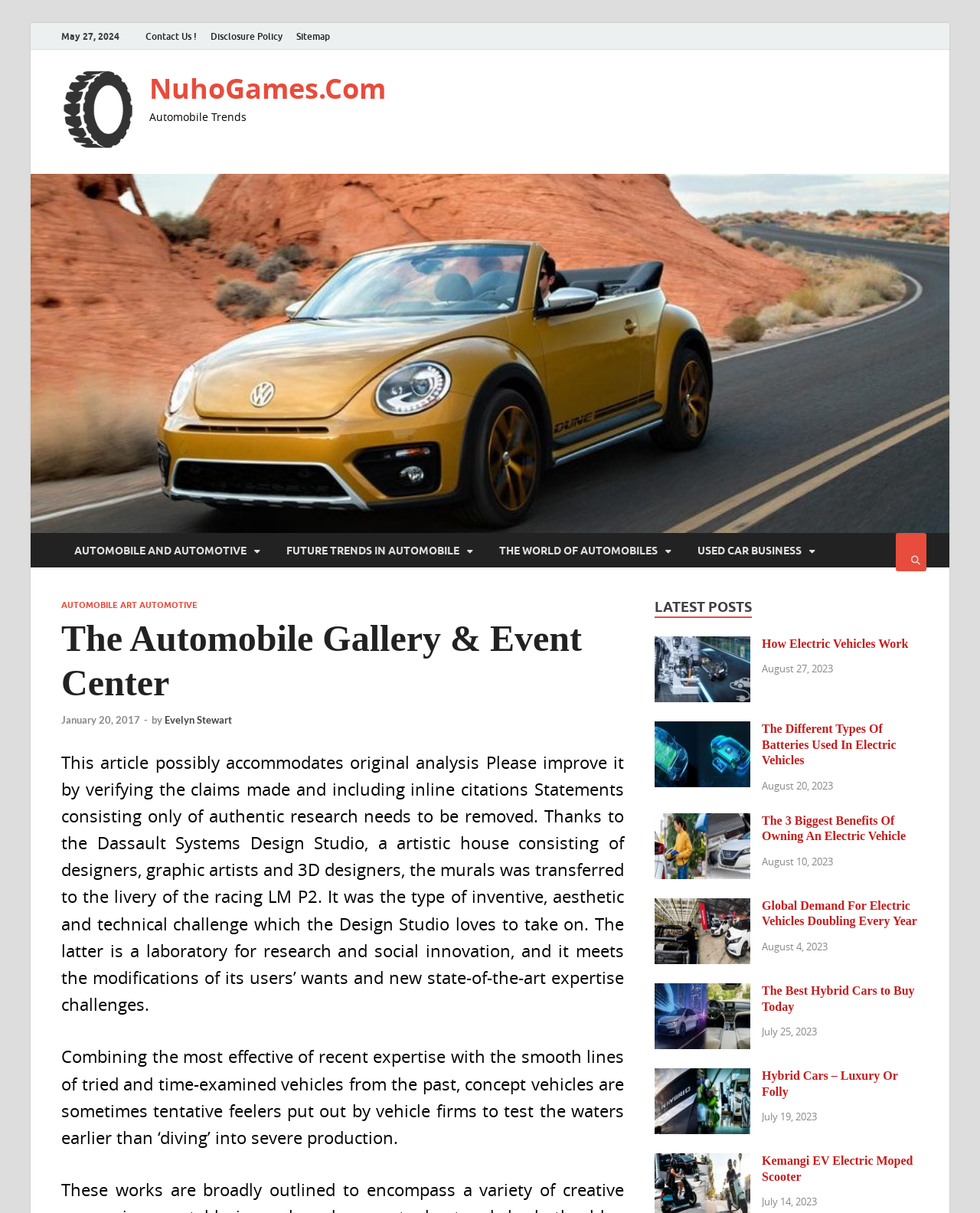What is the topic of the article with the heading 'The 3 Biggest Benefits Of Owning An Electric Vehicle'?
Answer the question with as much detail as possible.

I found the topic of the article by looking at the heading 'The 3 Biggest Benefits Of Owning An Electric Vehicle' and its corresponding link and image elements, which suggest that the article is about electric vehicles.